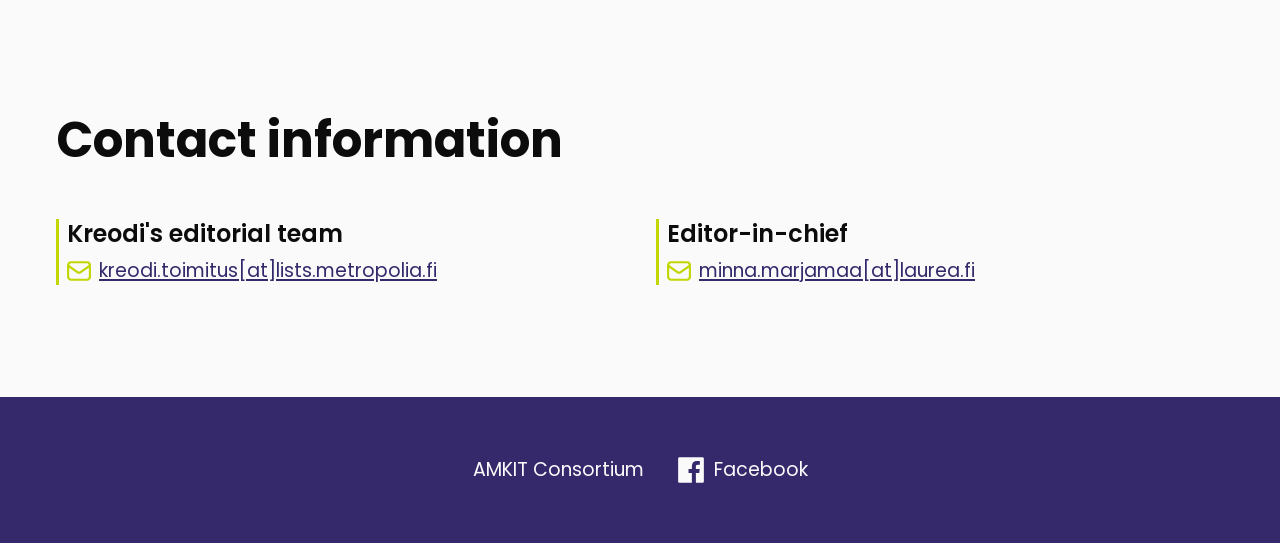Identify the bounding box for the given UI element using the description provided. Coordinates should be in the format (top-left x, top-left y, bottom-right x, bottom-right y) and must be between 0 and 1. Here is the description: History

None